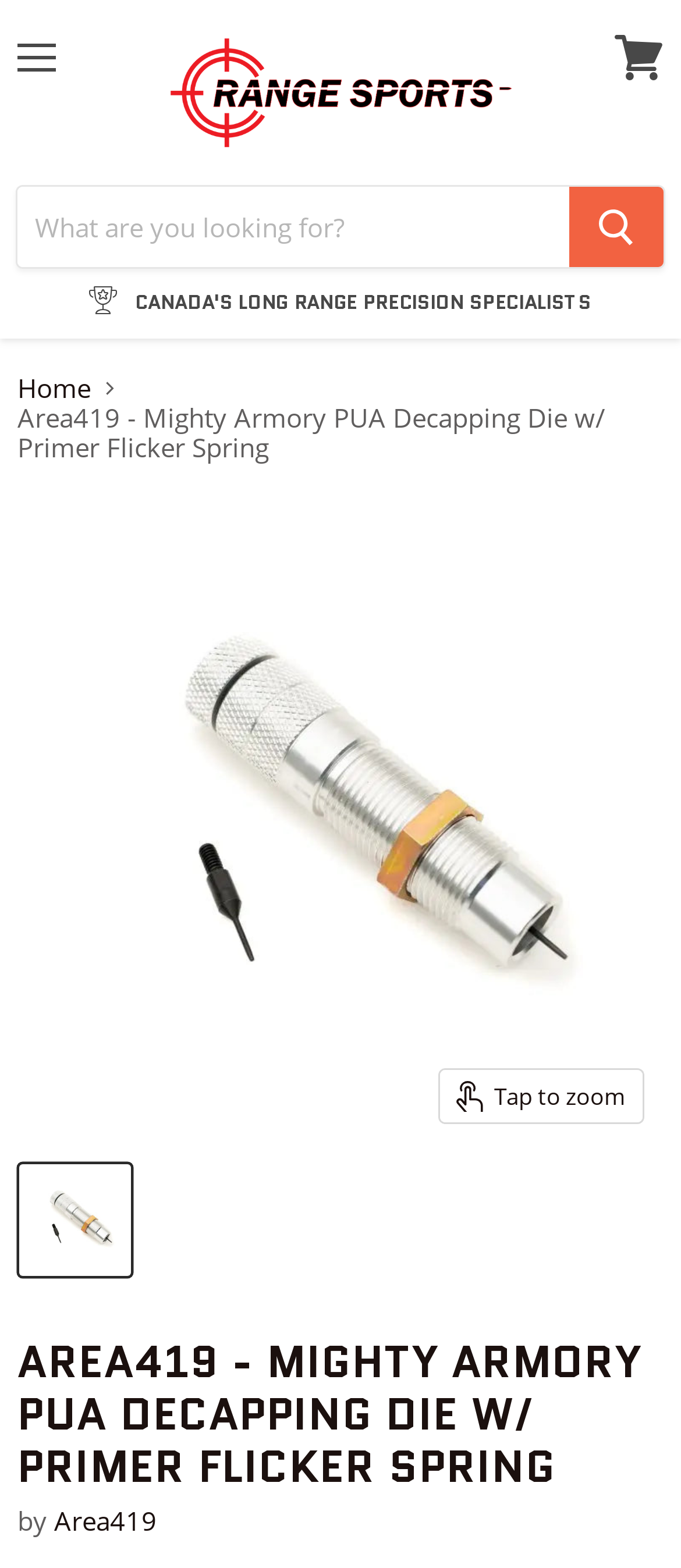Please determine the heading text of this webpage.

AREA419 - MIGHTY ARMORY PUA DECAPPING DIE W/ PRIMER FLICKER SPRING